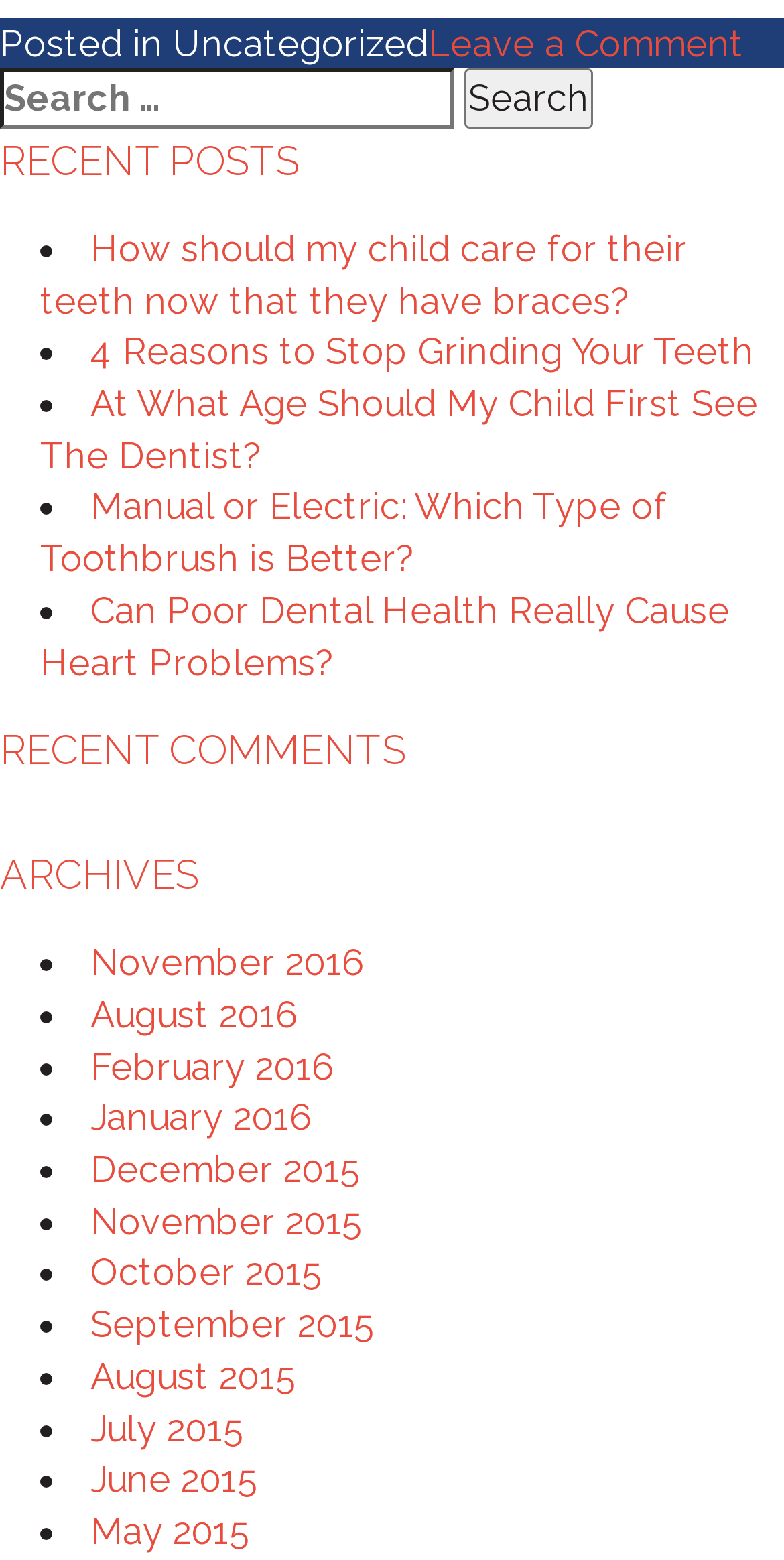Can you specify the bounding box coordinates for the region that should be clicked to fulfill this instruction: "Leave a comment on the post about toothpaste".

[0.546, 0.014, 0.949, 0.041]